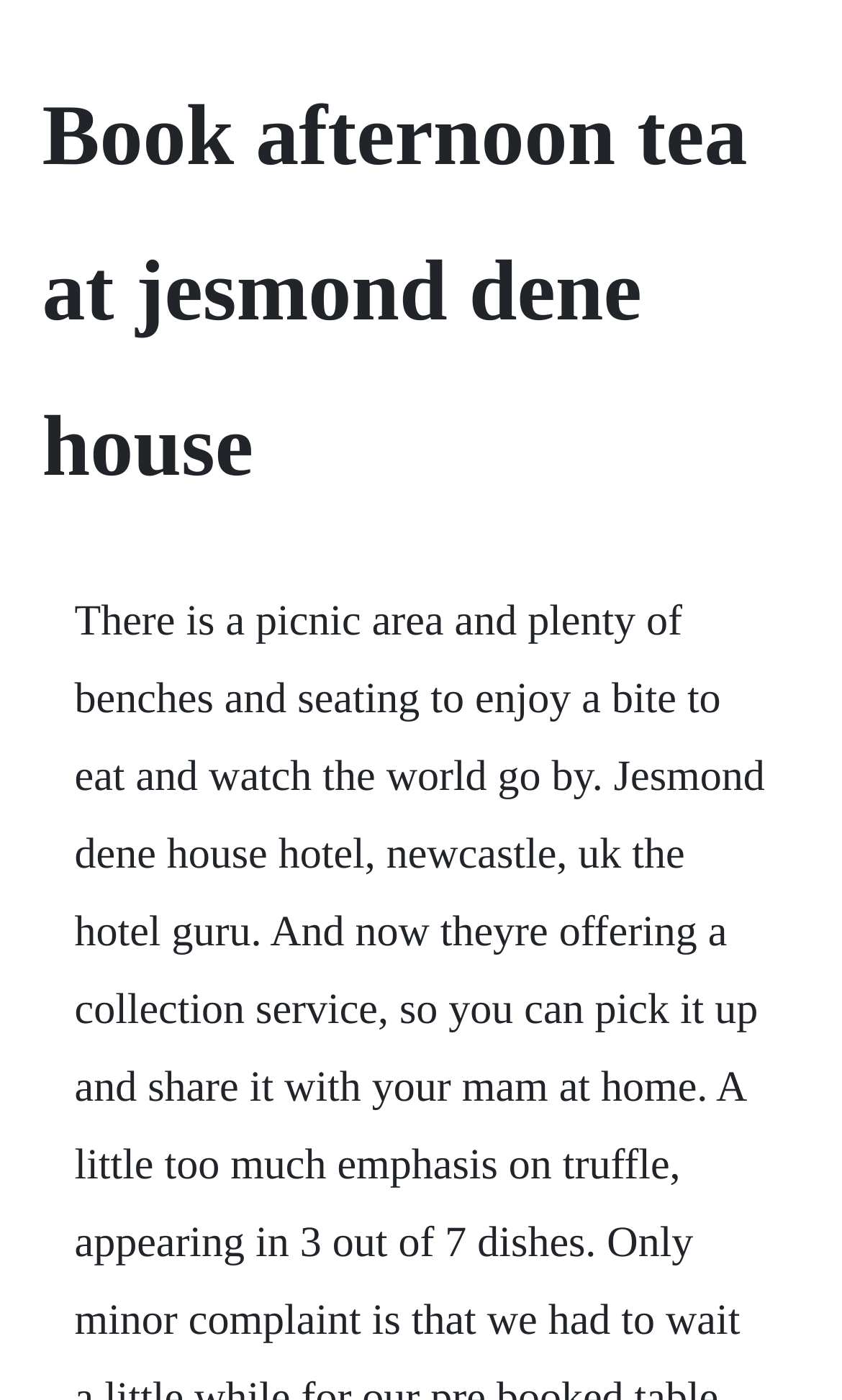Locate the headline of the webpage and generate its content.

Book afternoon tea at jesmond dene house